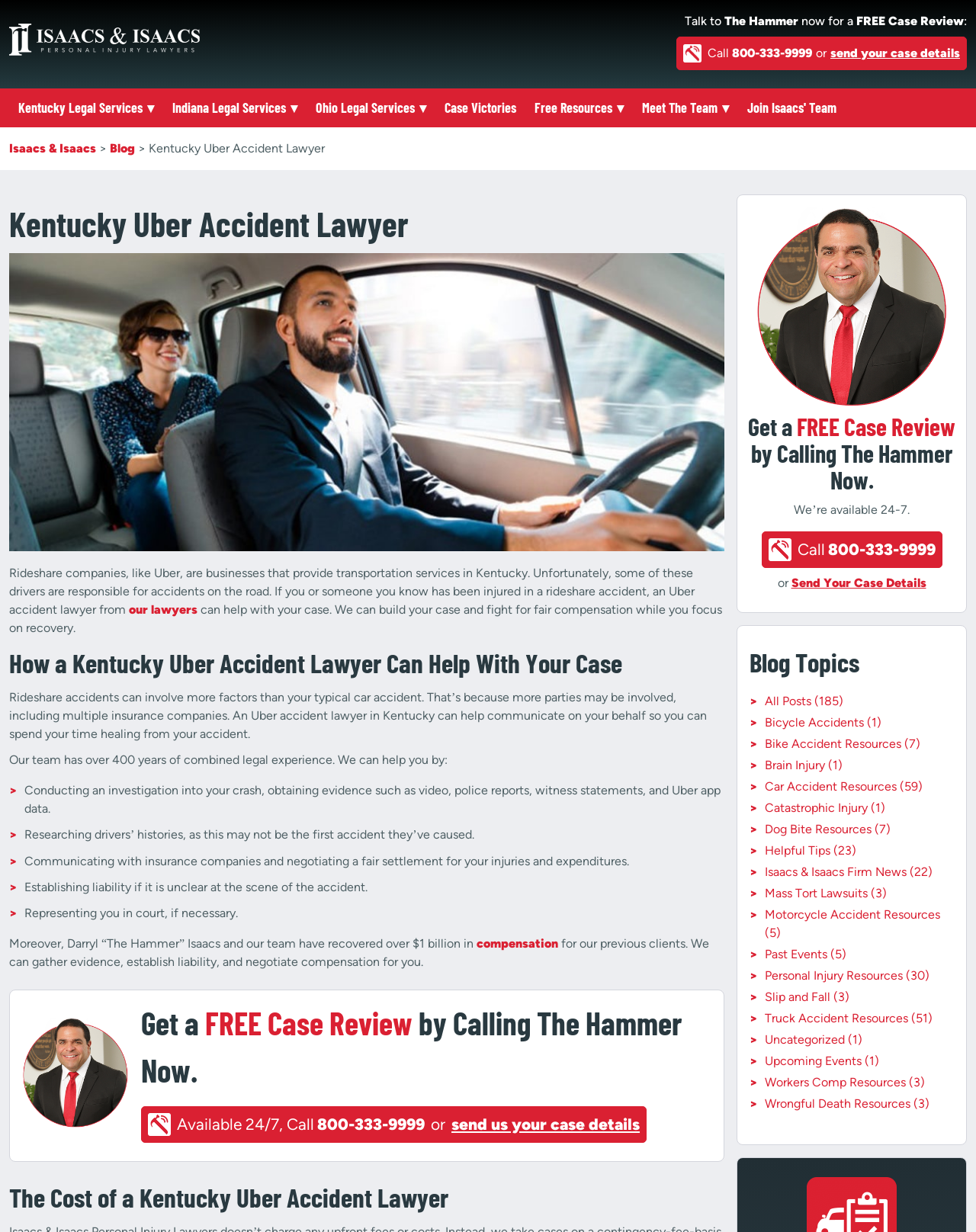Pinpoint the bounding box coordinates of the area that must be clicked to complete this instruction: "Call Isaacs & Isaacs for a free case review".

[0.693, 0.03, 0.991, 0.057]